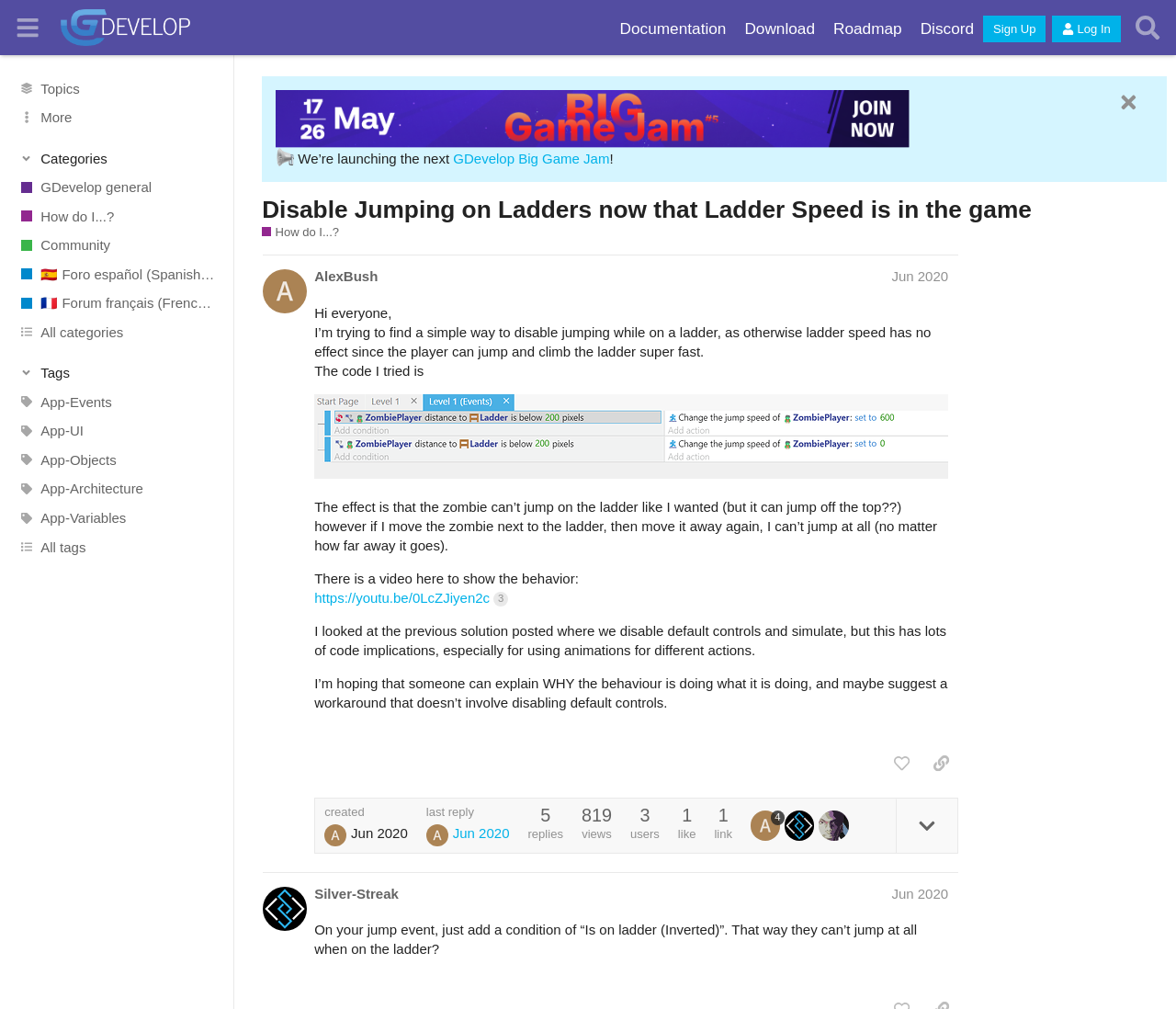Please locate the clickable area by providing the bounding box coordinates to follow this instruction: "Search for topics".

[0.959, 0.008, 0.992, 0.047]